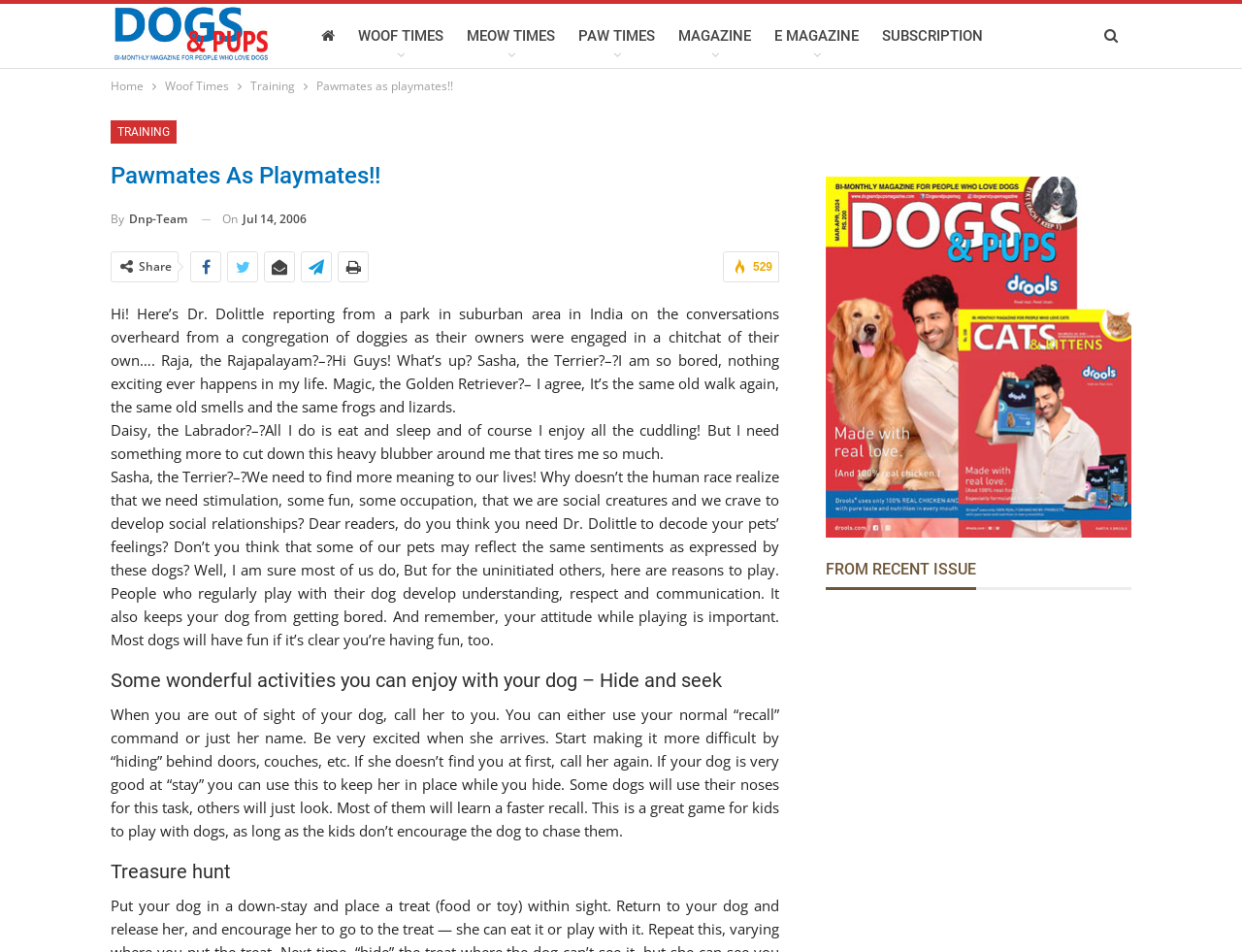Please find the bounding box coordinates of the clickable region needed to complete the following instruction: "Explore the 'Treasure hunt' activity". The bounding box coordinates must consist of four float numbers between 0 and 1, i.e., [left, top, right, bottom].

[0.089, 0.903, 0.627, 0.929]